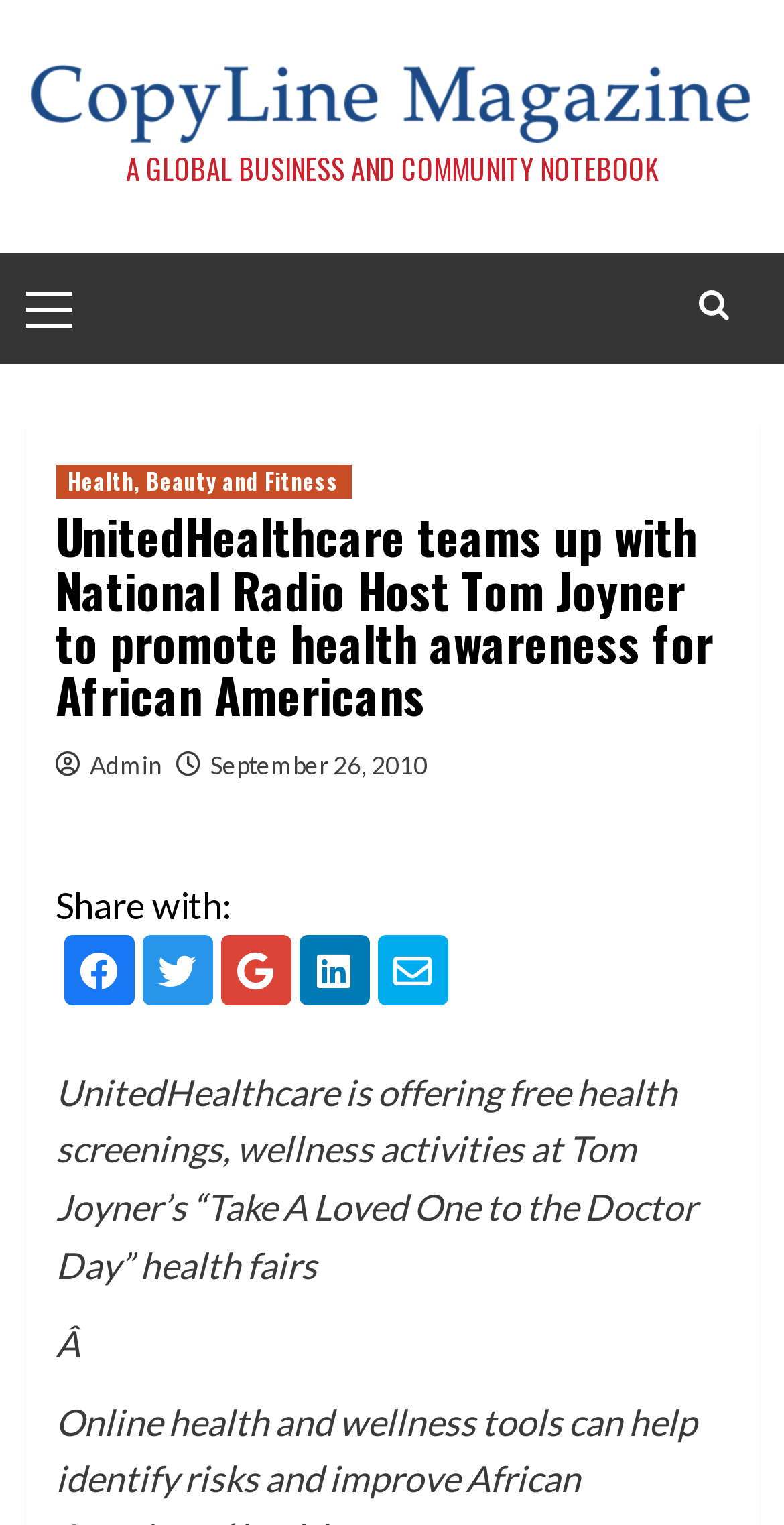What is the name of the radio host mentioned?
Provide a fully detailed and comprehensive answer to the question.

The webpage mentions 'Tom Joyner’s “Take A Loved One to the Doctor Day” health fairs' in the text, indicating that Tom Joyner is a radio host involved in promoting health awareness.